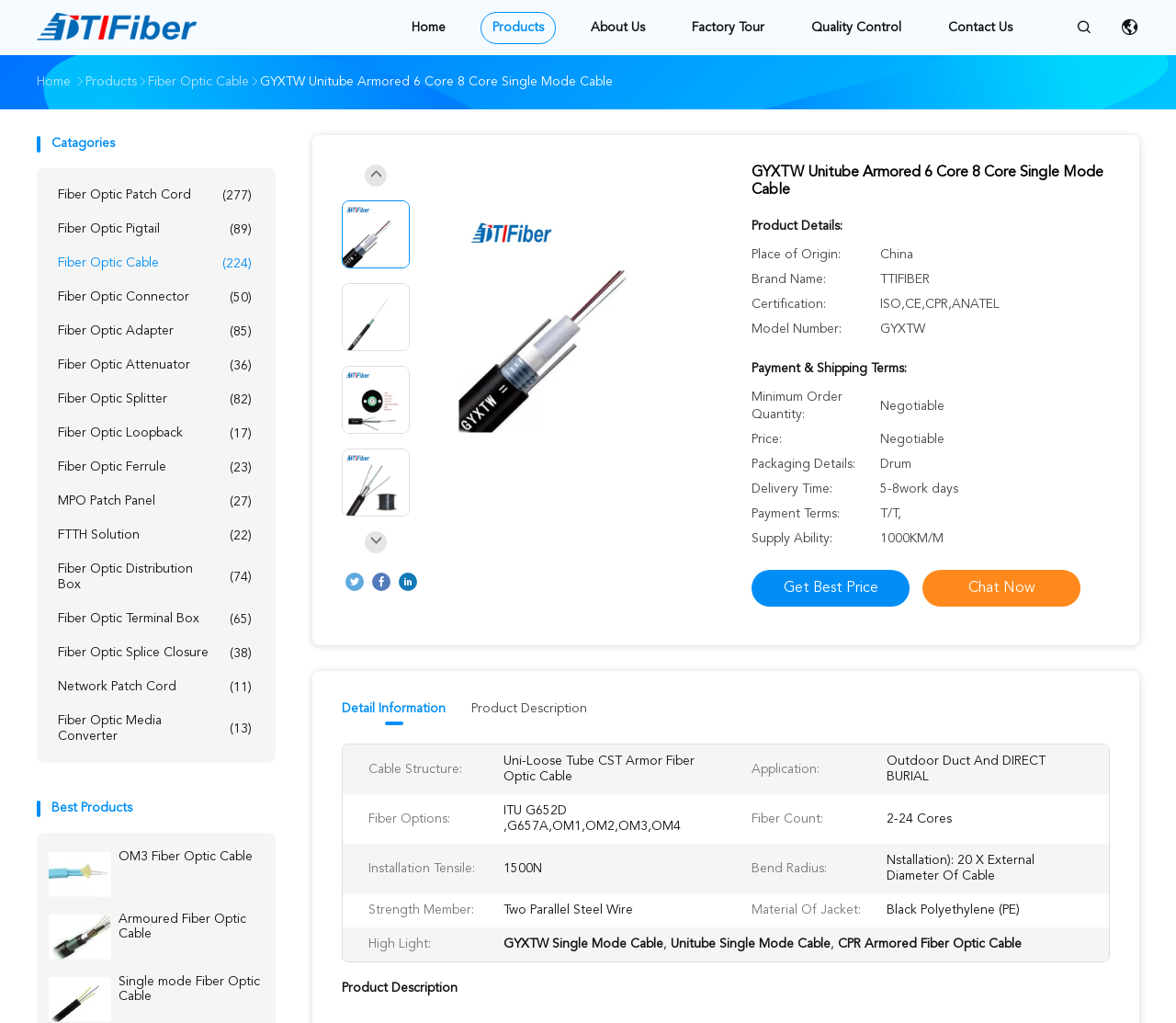Could you provide the bounding box coordinates for the portion of the screen to click to complete this instruction: "Click on Home"?

[0.34, 0.011, 0.389, 0.043]